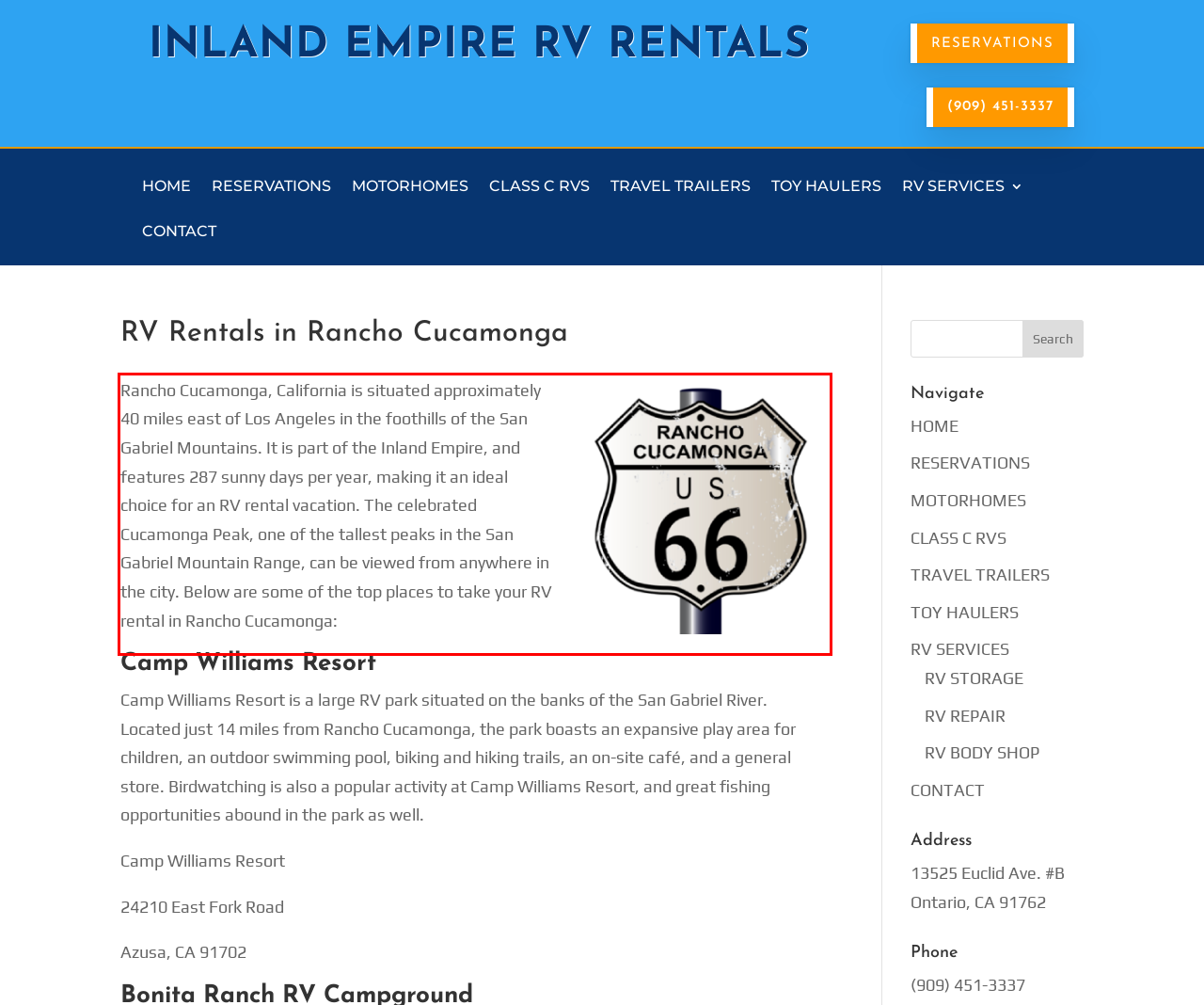Given a webpage screenshot with a red bounding box, perform OCR to read and deliver the text enclosed by the red bounding box.

Rancho Cucamonga, California is situated approximately 40 miles east of Los Angeles in the foothills of the San Gabriel Mountains. It is part of the Inland Empire, and features 287 sunny days per year, making it an ideal choice for an RV rental vacation. The celebrated Cucamonga Peak, one of the tallest peaks in the San Gabriel Mountain Range, can be viewed from anywhere in the city. Below are some of the top places to take your RV rental in Rancho Cucamonga: